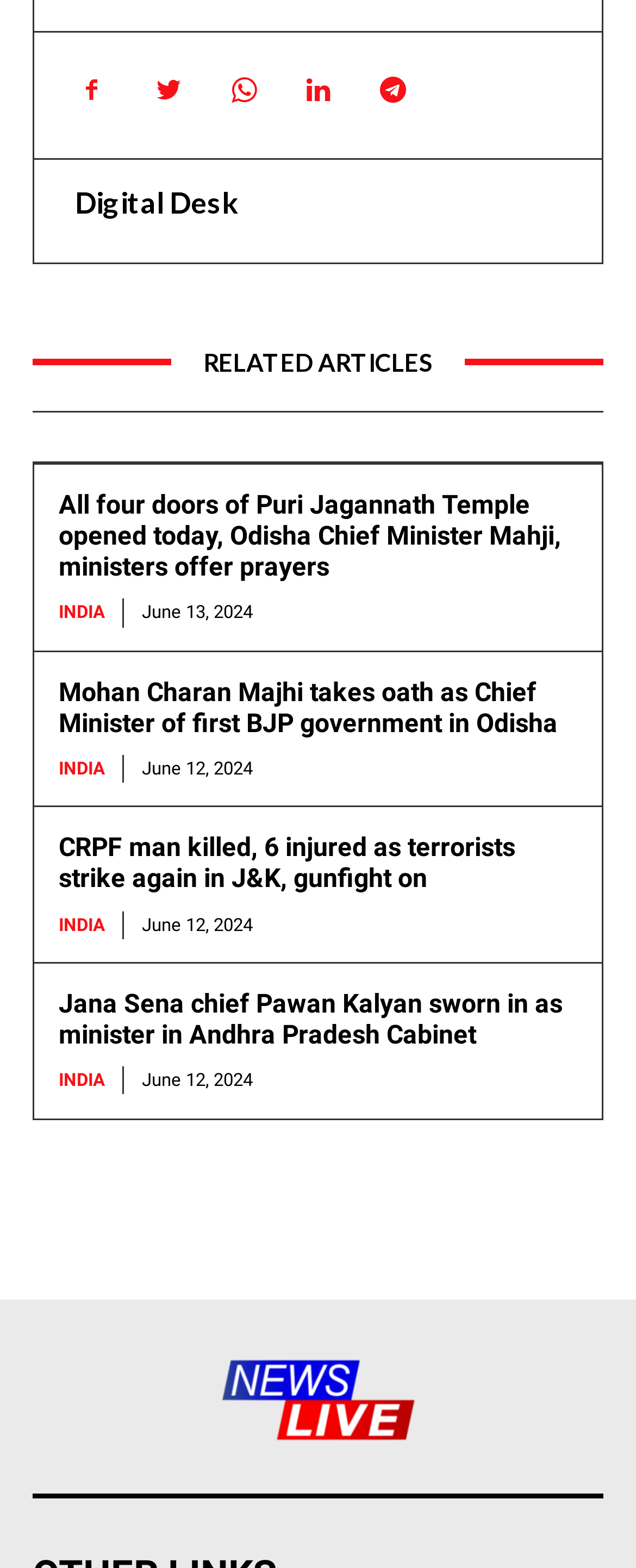Respond to the question below with a single word or phrase:
What is the title of the section above the news articles?

RELATED ARTICLES